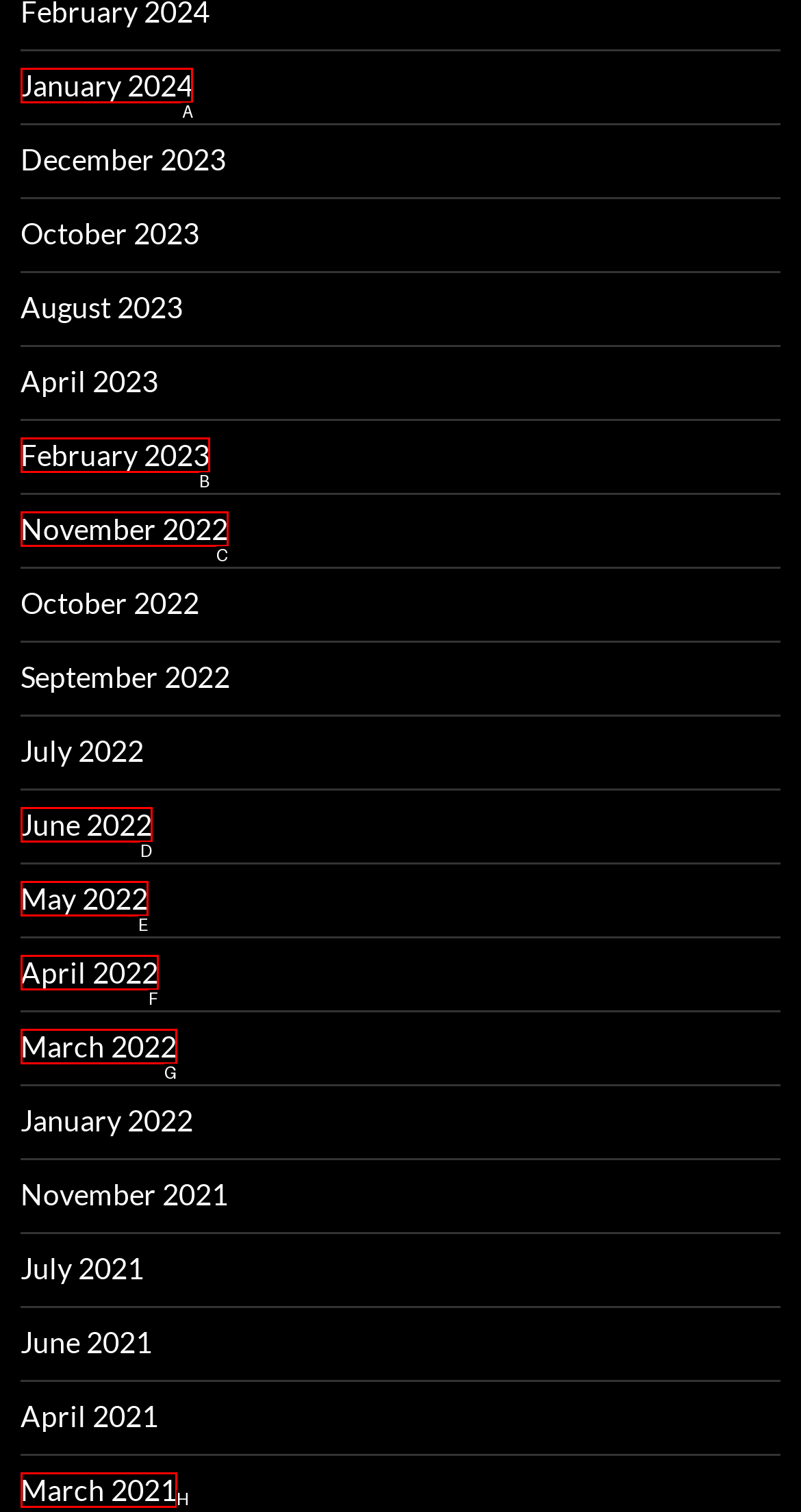Identify the correct UI element to click for this instruction: View January 2024
Respond with the appropriate option's letter from the provided choices directly.

A